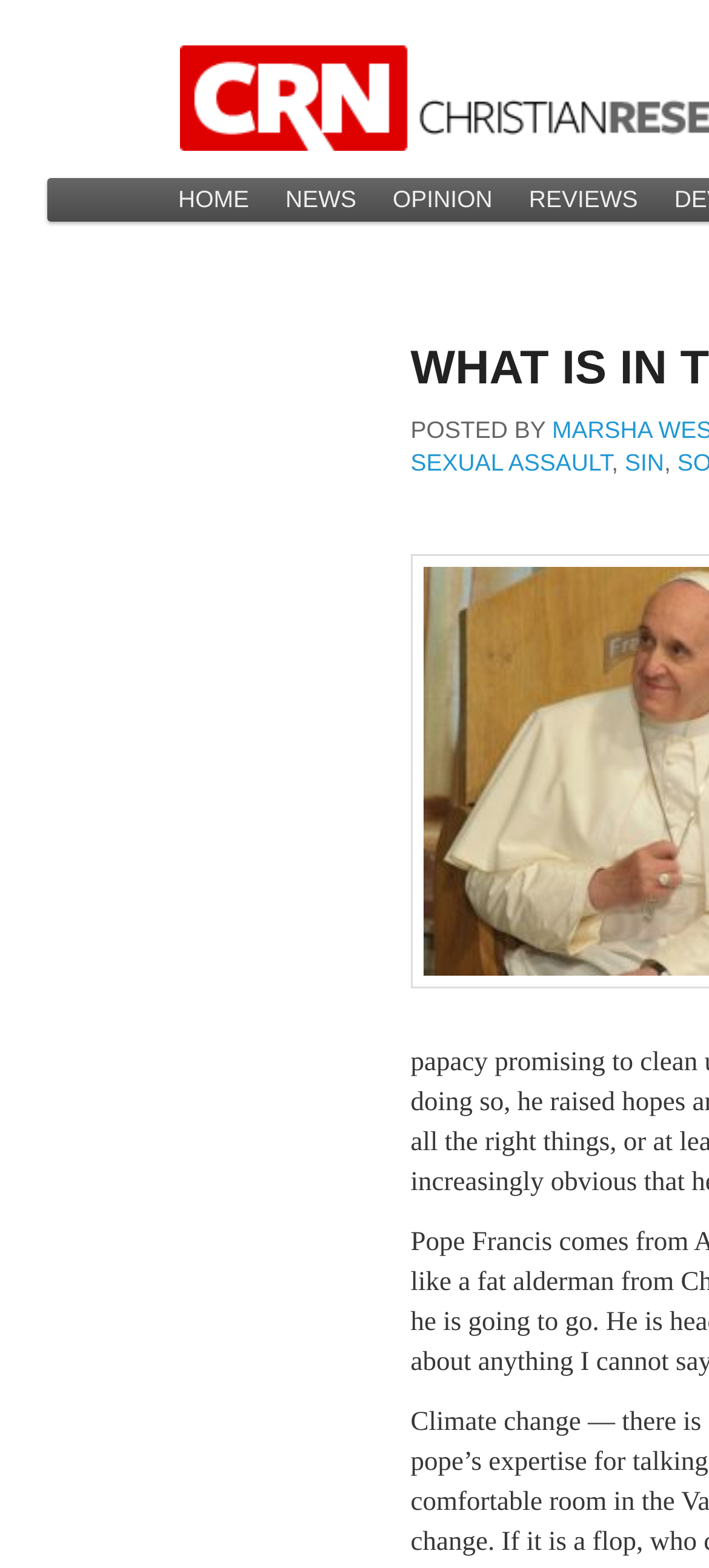Determine the coordinates of the bounding box for the clickable area needed to execute this instruction: "read about sexual assault".

[0.579, 0.286, 0.863, 0.303]